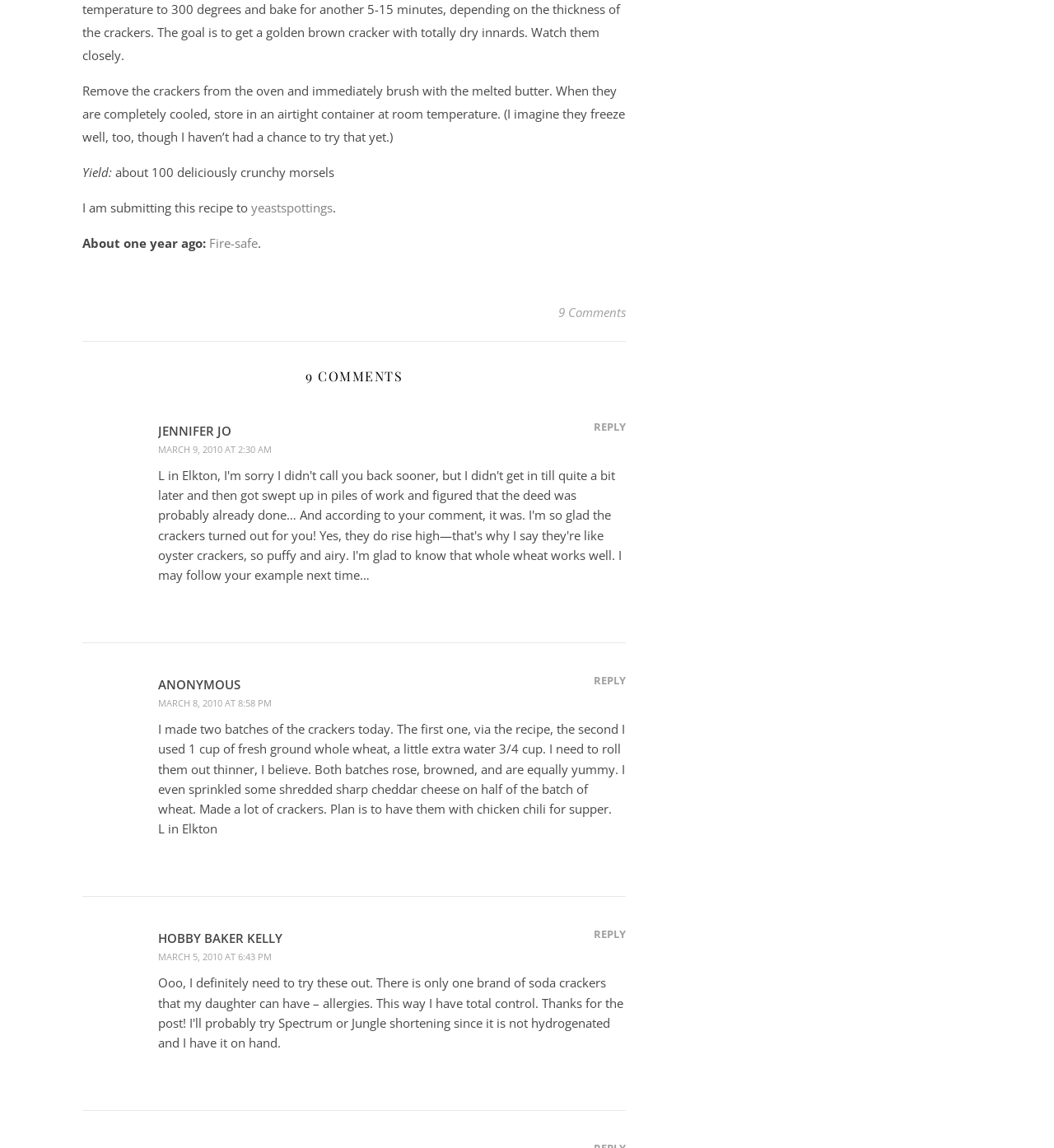Determine the bounding box coordinates for the area that should be clicked to carry out the following instruction: "Click the 'Tweet' button".

[0.104, 0.232, 0.12, 0.247]